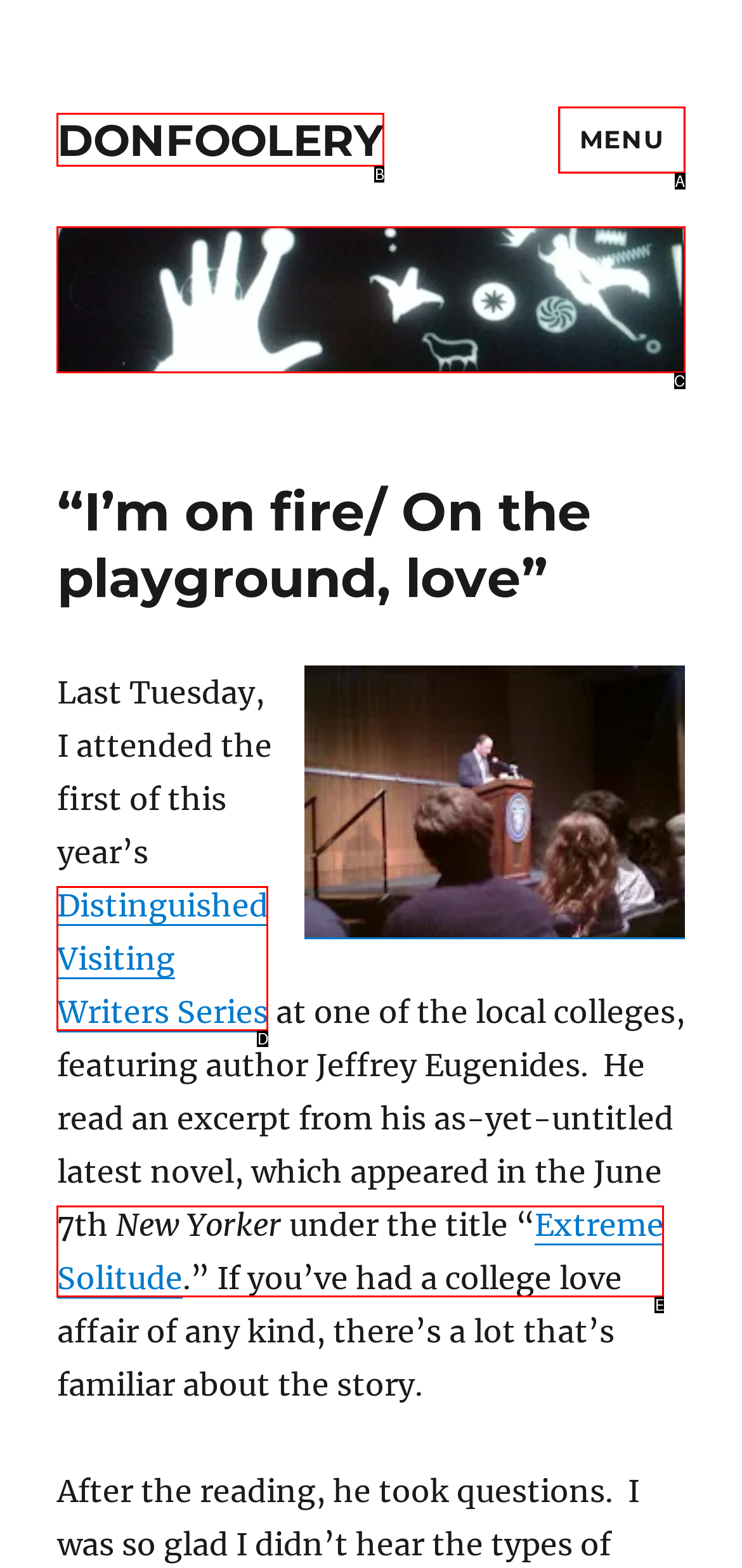Select the letter of the option that corresponds to: alt="DONFOOLERY"
Provide the letter from the given options.

C